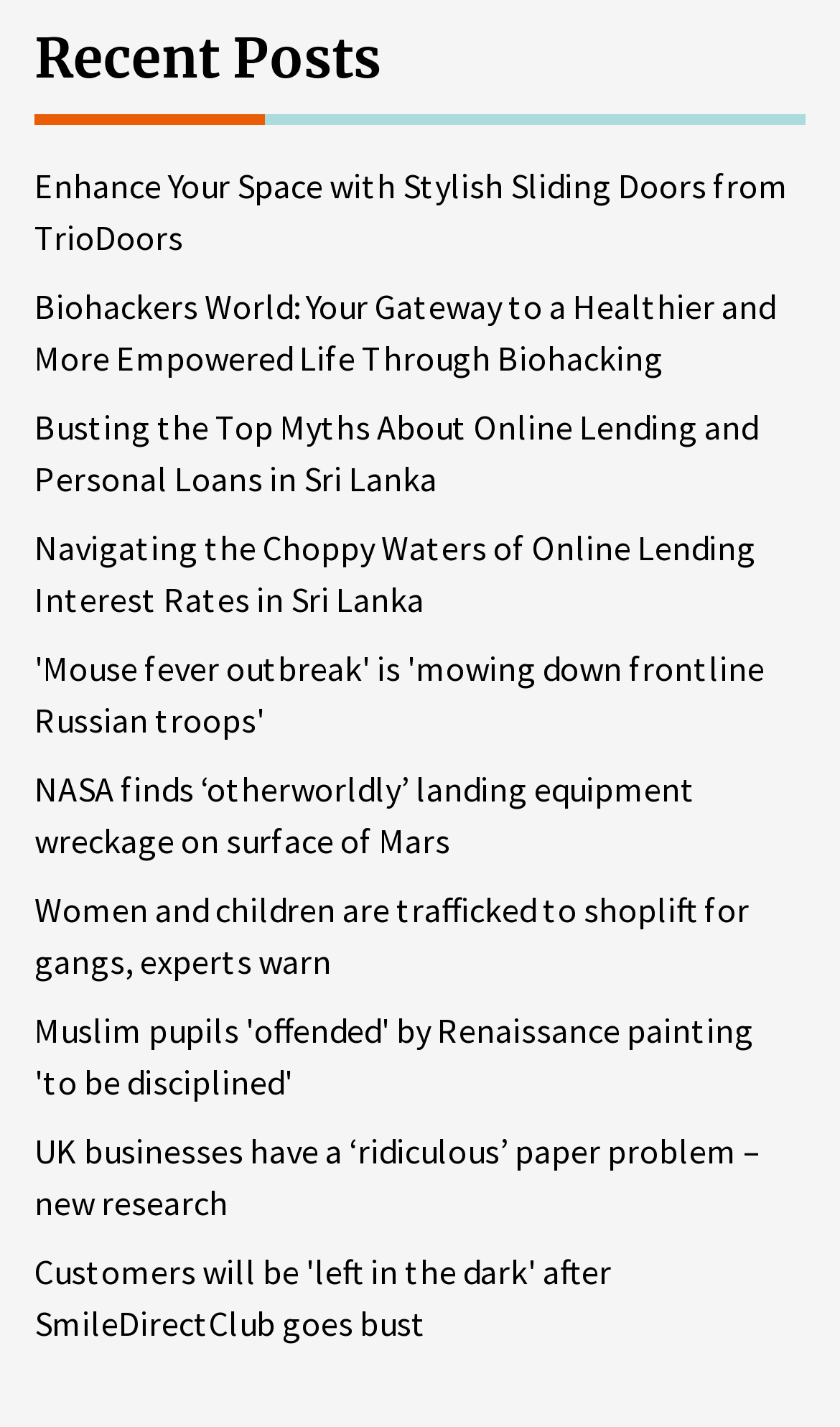Identify the bounding box coordinates of the clickable region to carry out the given instruction: "Explore NASA finds ‘otherworldly’ landing equipment wreckage on surface of Mars".

[0.041, 0.534, 0.959, 0.607]